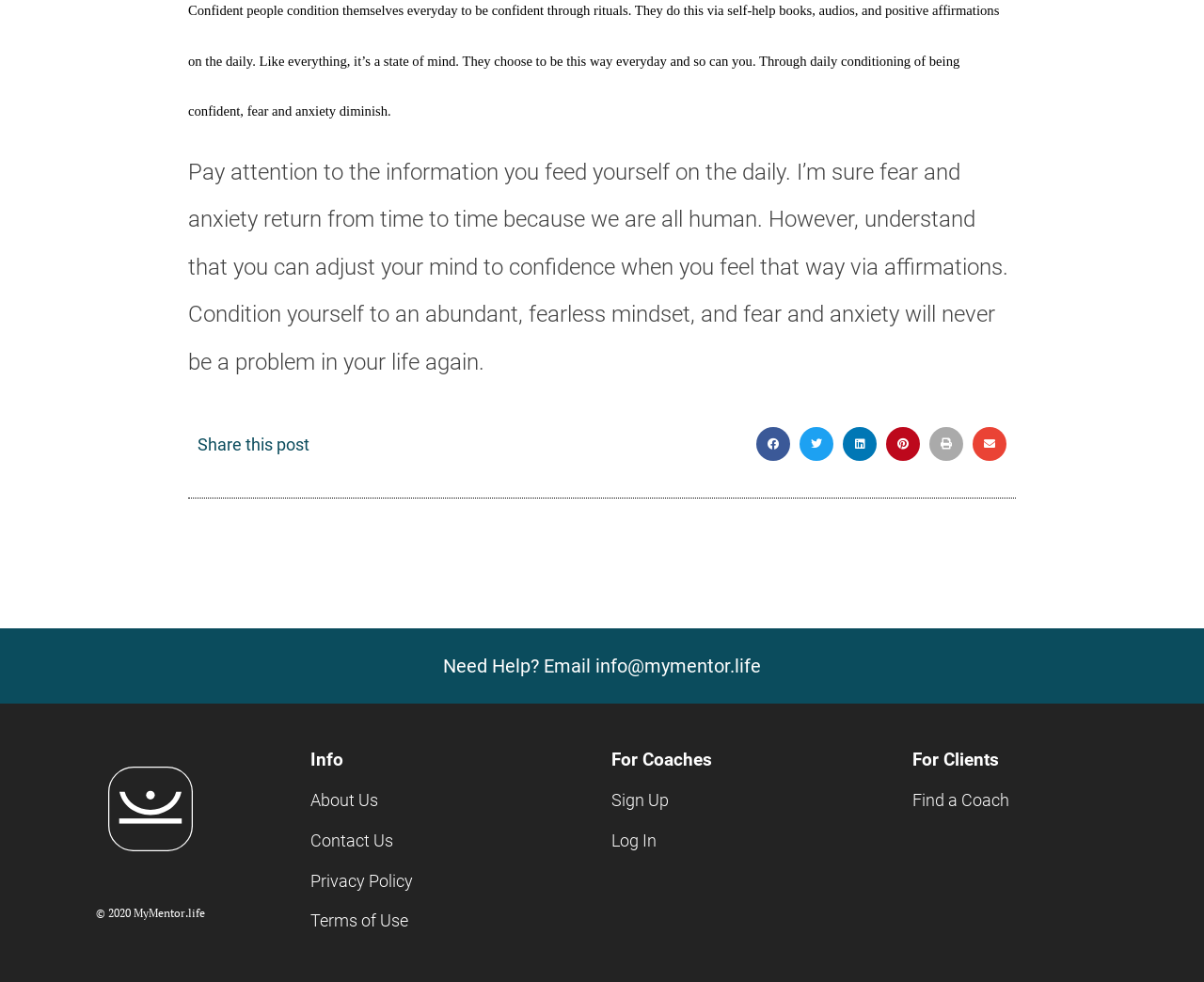Based on the element description "Share on facebook", predict the bounding box coordinates of the UI element.

[0.628, 0.435, 0.656, 0.47]